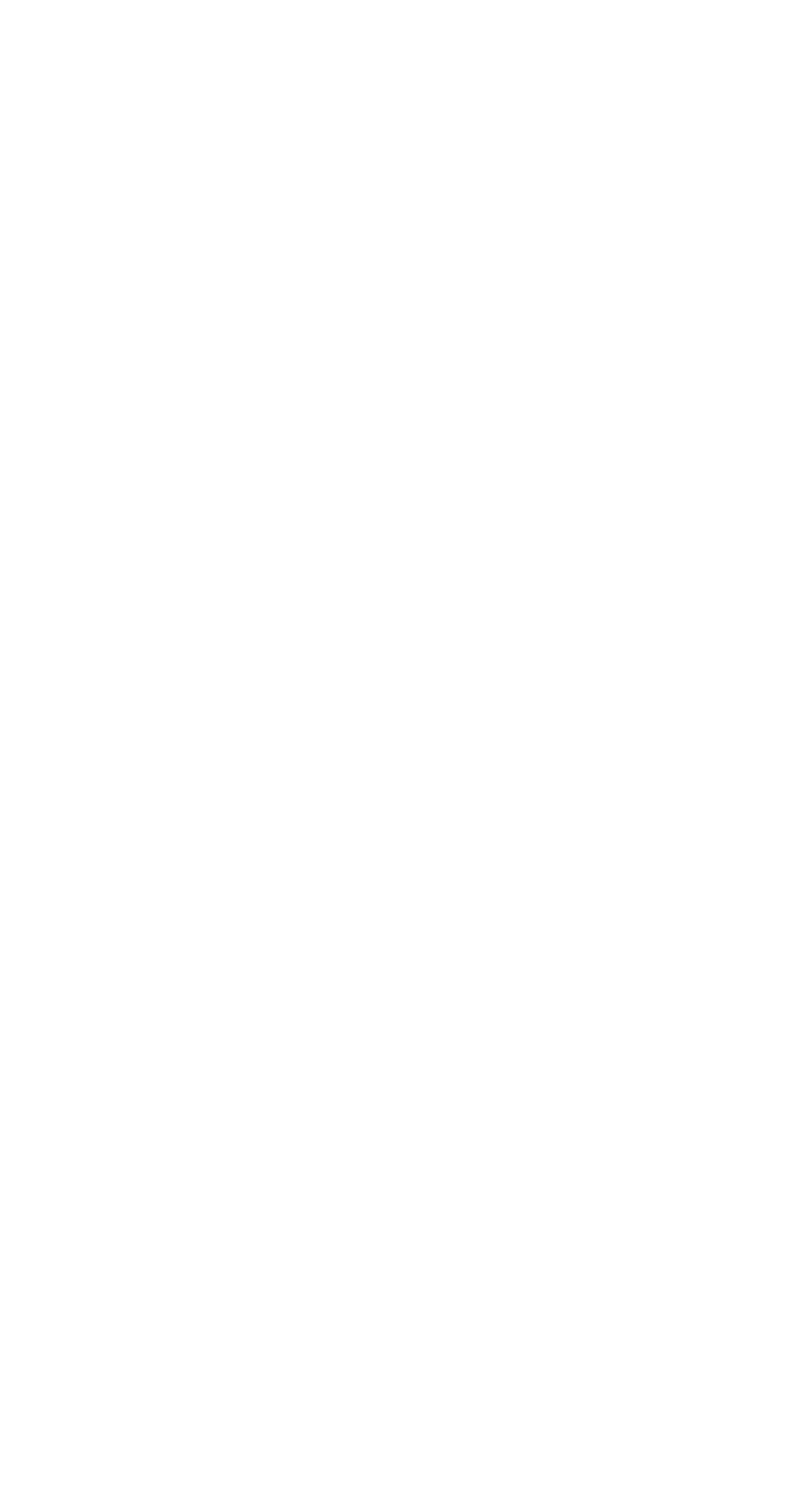How many social media platforms are linked?
Please respond to the question with a detailed and informative answer.

The webpage has links to Facebook, Instagram, TikTok, and YouTube, which are all social media platforms.